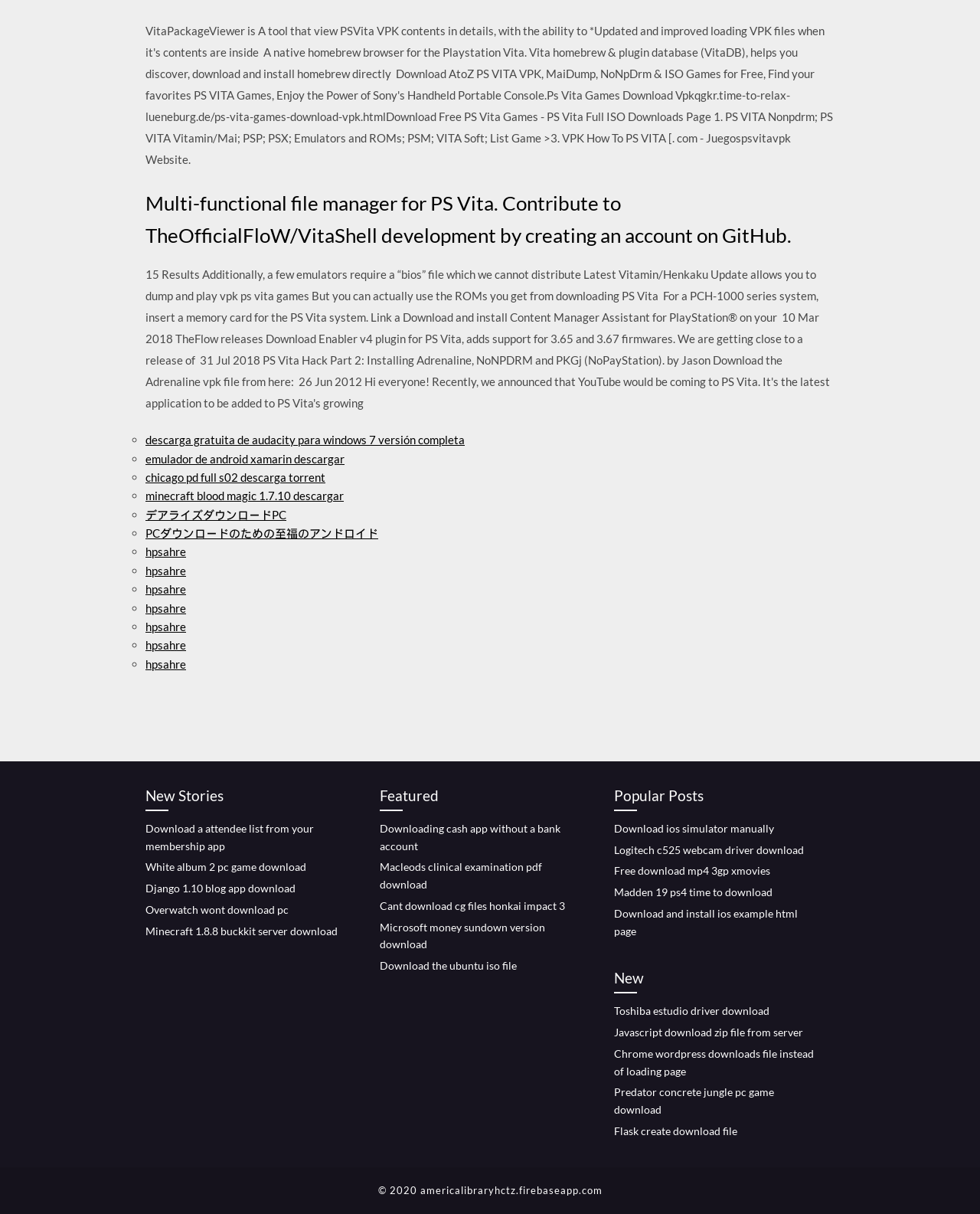Please determine the bounding box coordinates for the element that should be clicked to follow these instructions: "Click on 'Minecraft 1.8.8 buckkit server download'".

[0.148, 0.761, 0.345, 0.772]